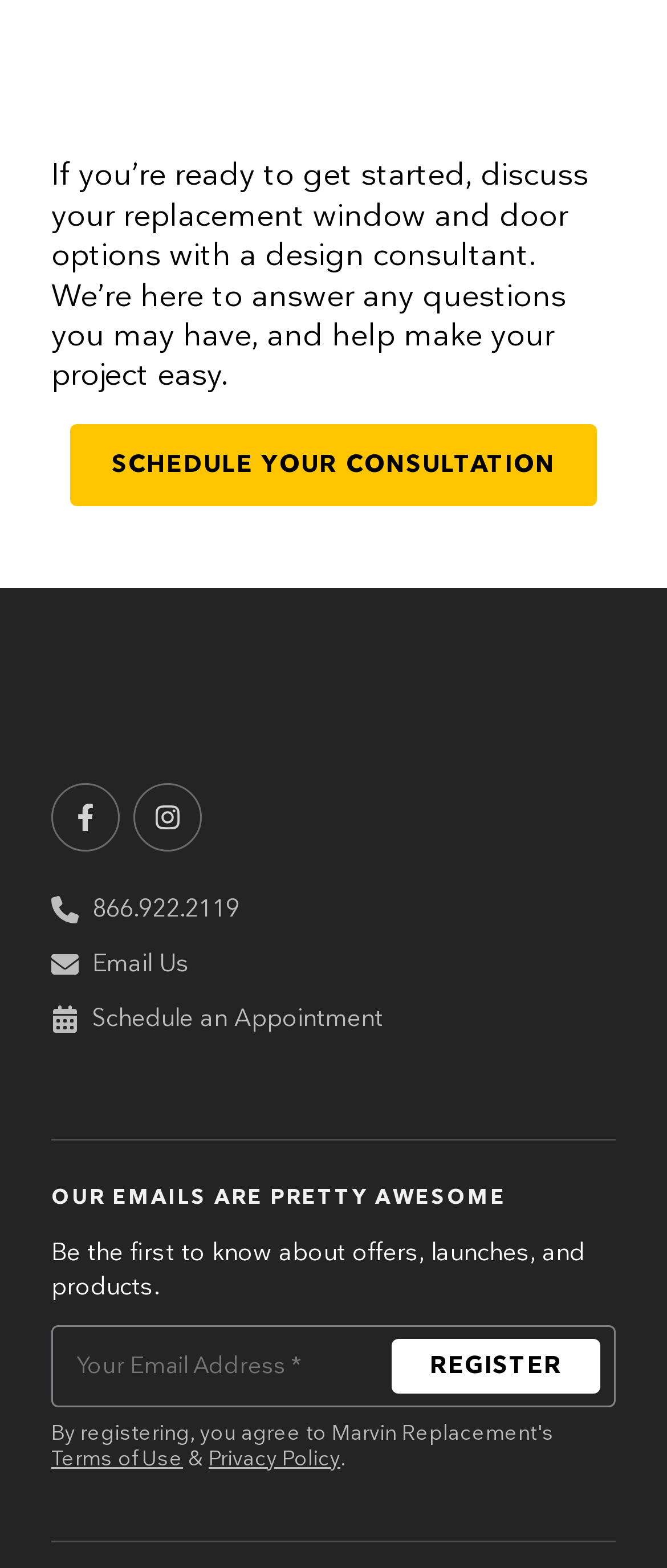What is the company's logo?
Answer the question with as much detail as you can, using the image as a reference.

The company's logo is located at the top left corner of the webpage, and it is an image with the text 'Marvin Replacement Logo'.